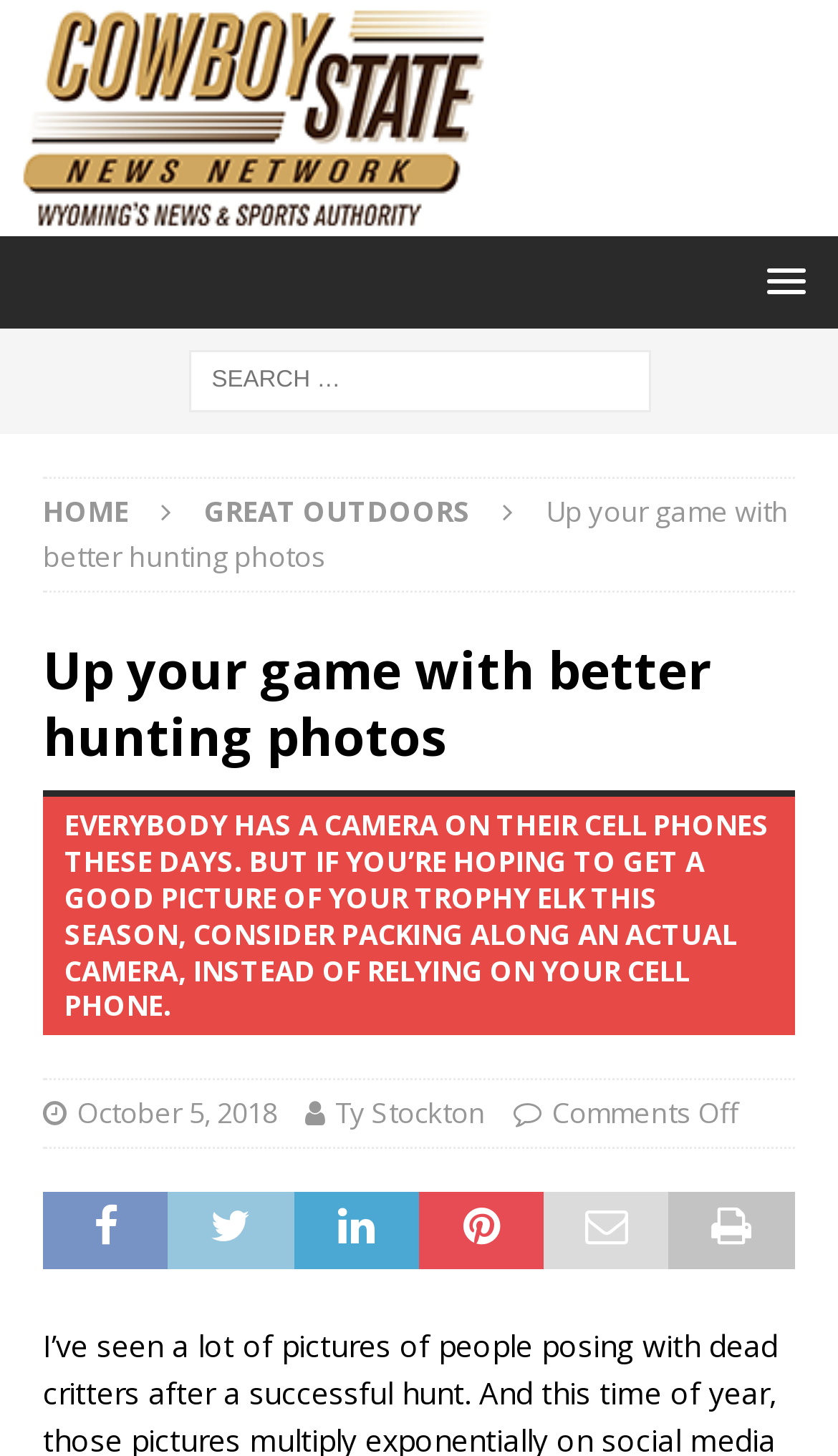Give a short answer using one word or phrase for the question:
What is the category of the article?

GREAT OUTDOORS